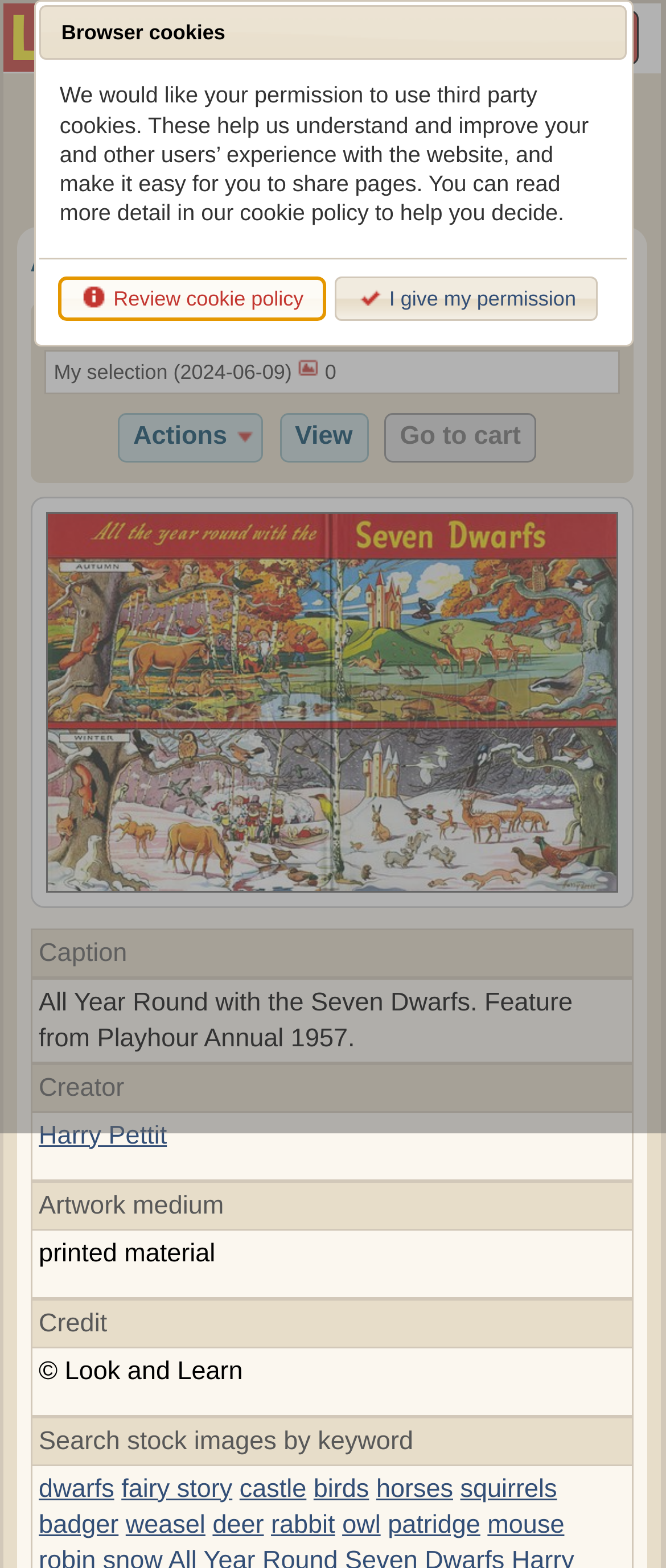Provide the bounding box for the UI element matching this description: "Help".

[0.583, 0.099, 0.713, 0.131]